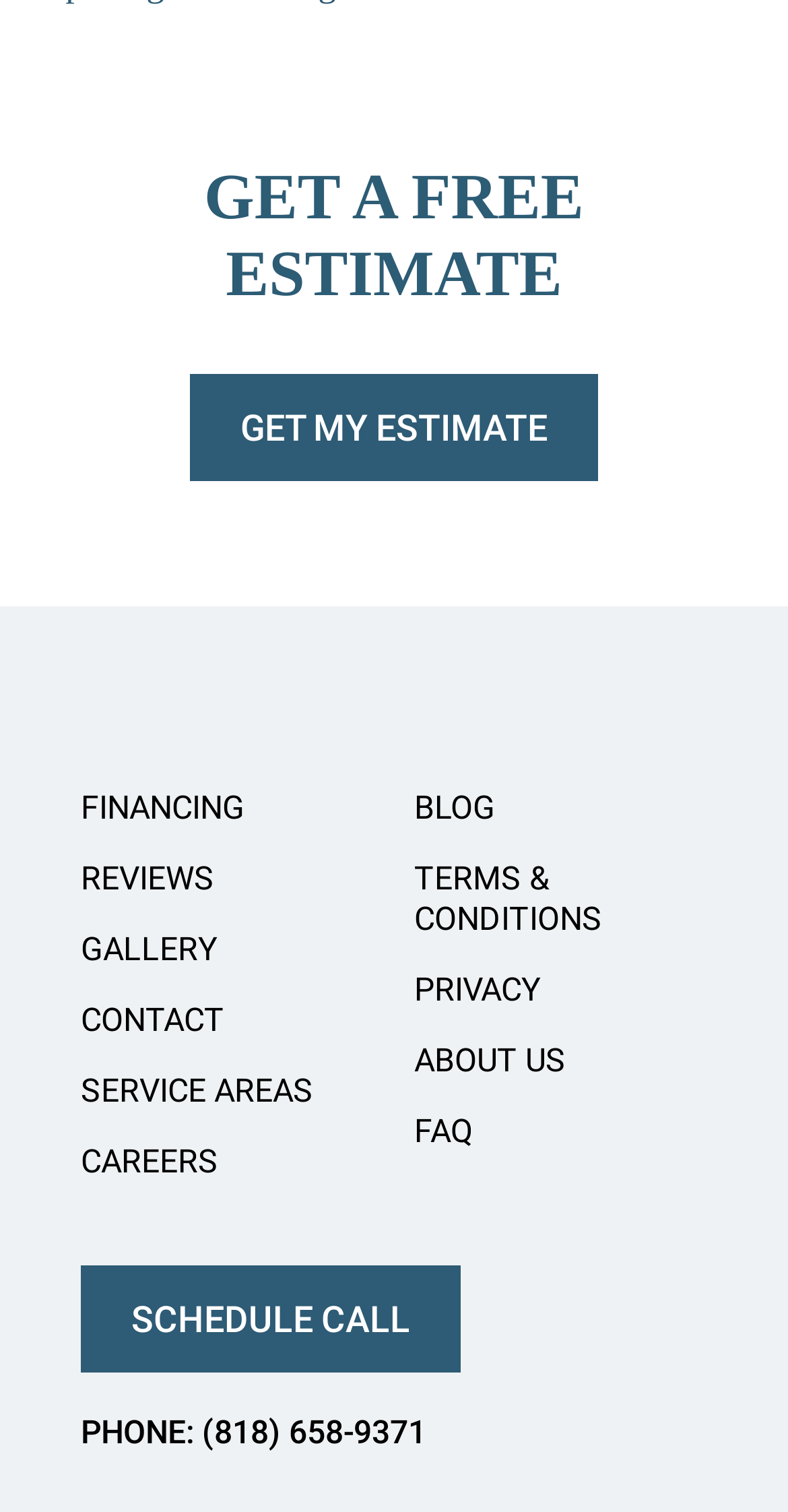Locate the bounding box coordinates of the clickable part needed for the task: "View reviews".

[0.103, 0.568, 0.474, 0.594]